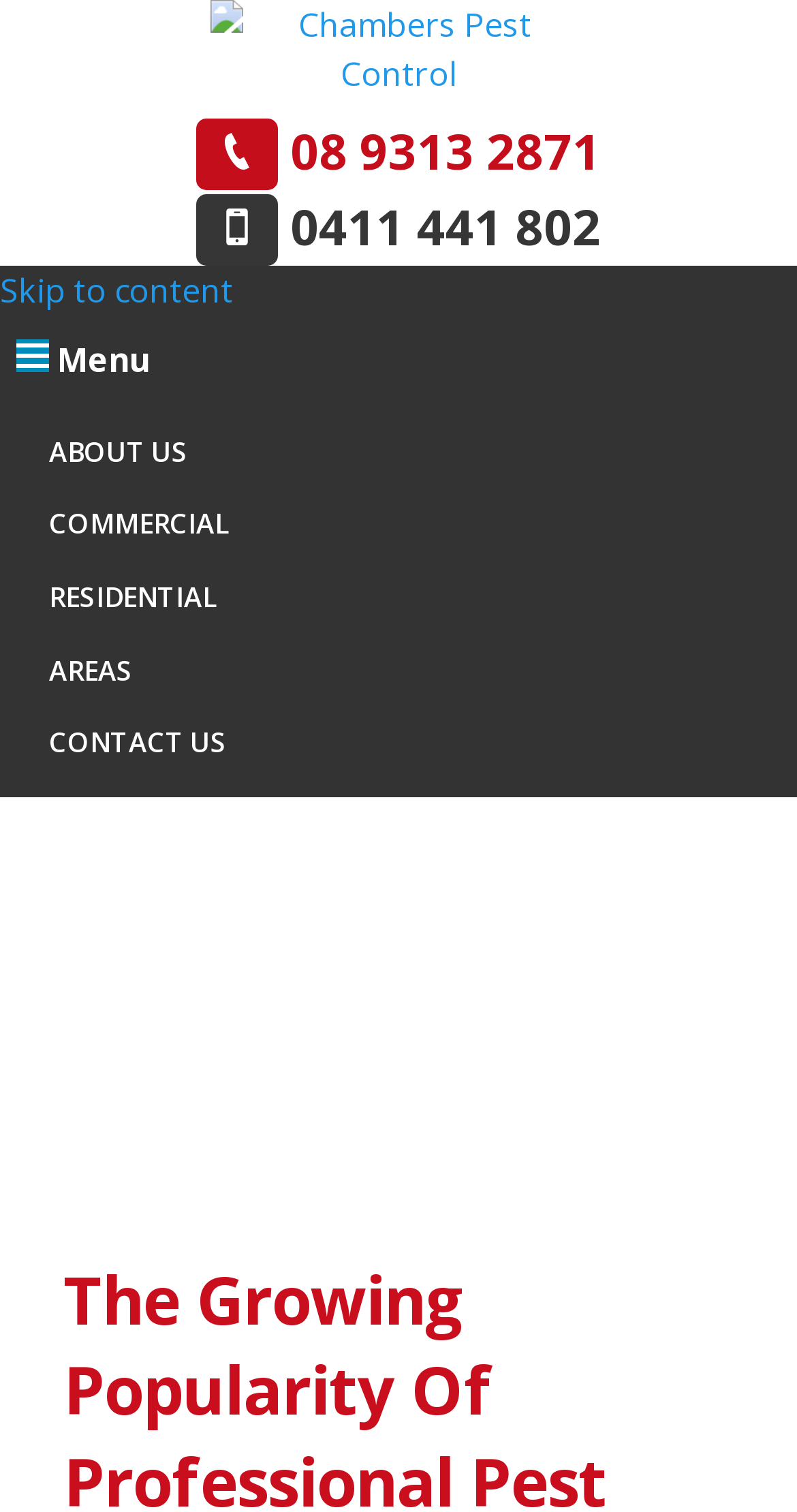Determine the bounding box for the UI element described here: "alt="Instagram"".

None